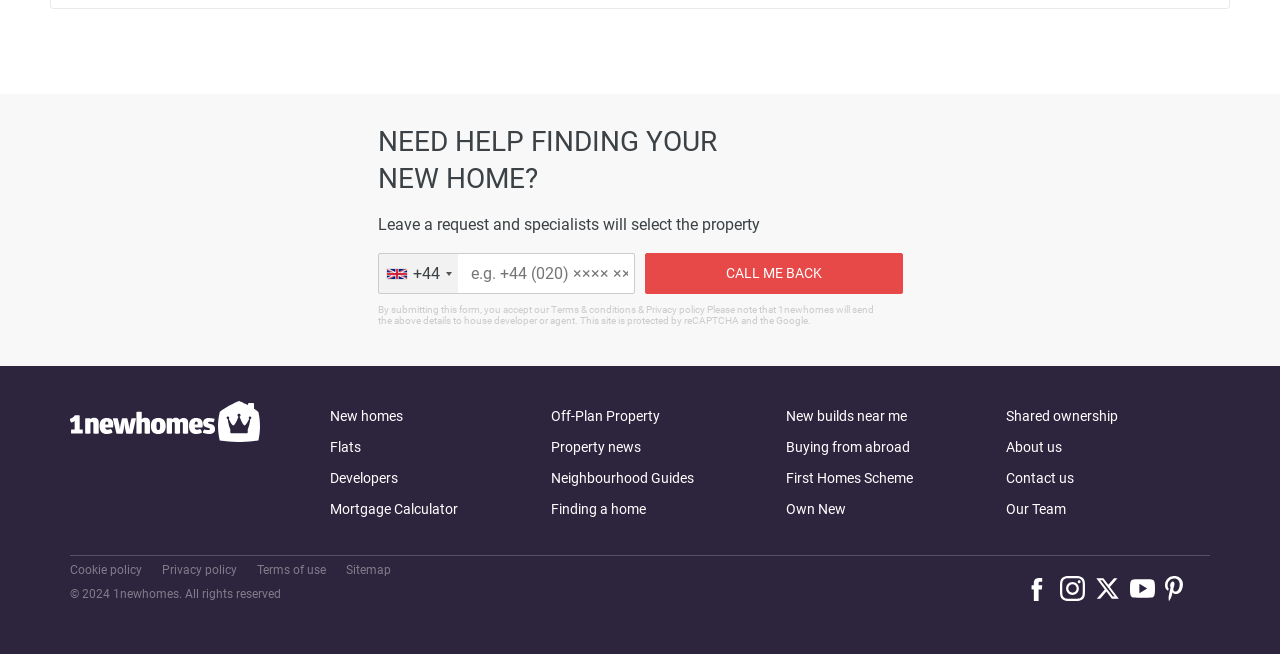What is the main purpose of this webpage?
Answer with a single word or short phrase according to what you see in the image.

Find new homes